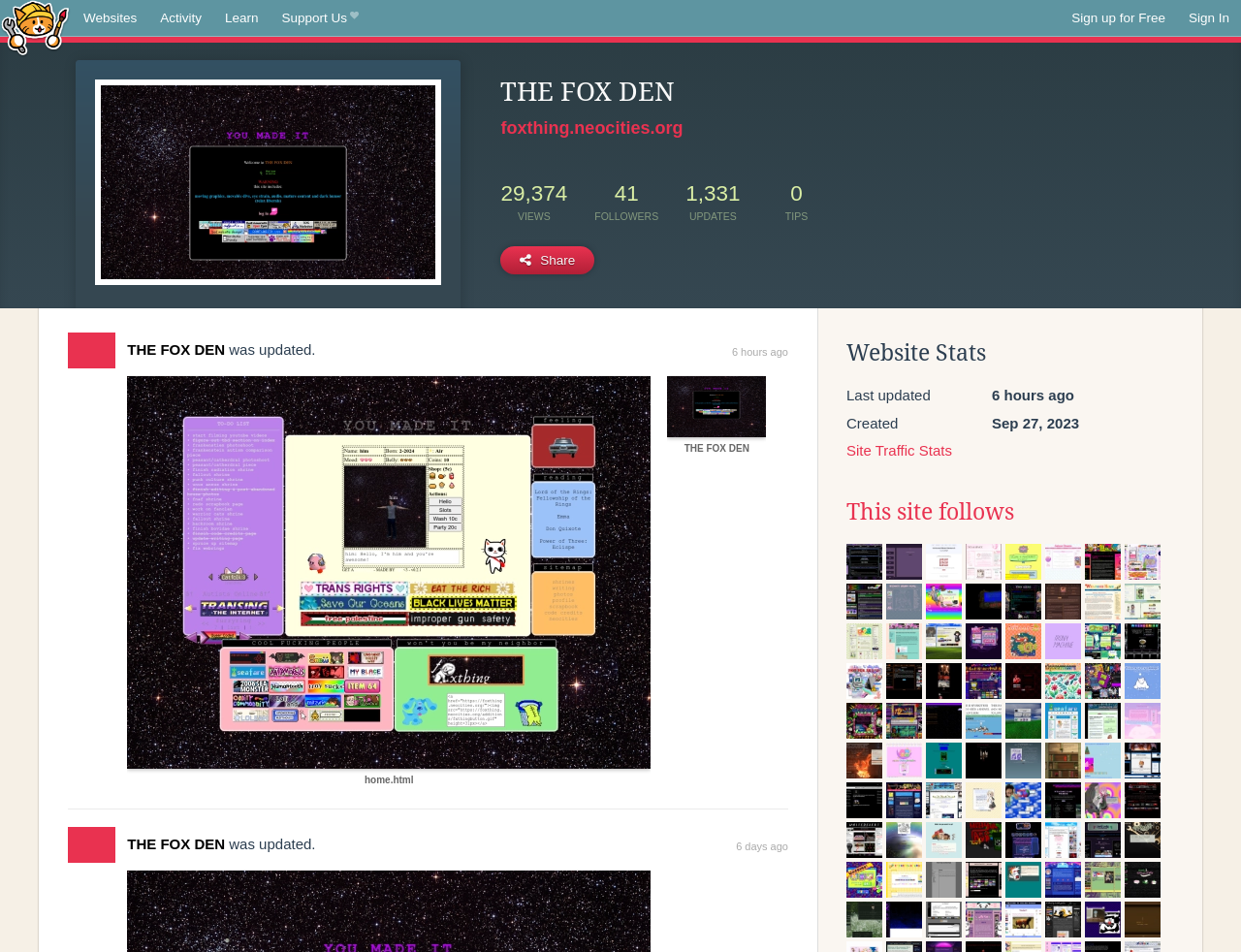What is the total number of views of THE FOX DEN?
Look at the image and provide a detailed response to the question.

The total number of views of THE FOX DEN can be found in the StaticText '29,374' which is located below the heading 'THE FOX DEN' and next to the text 'VIEWS'.